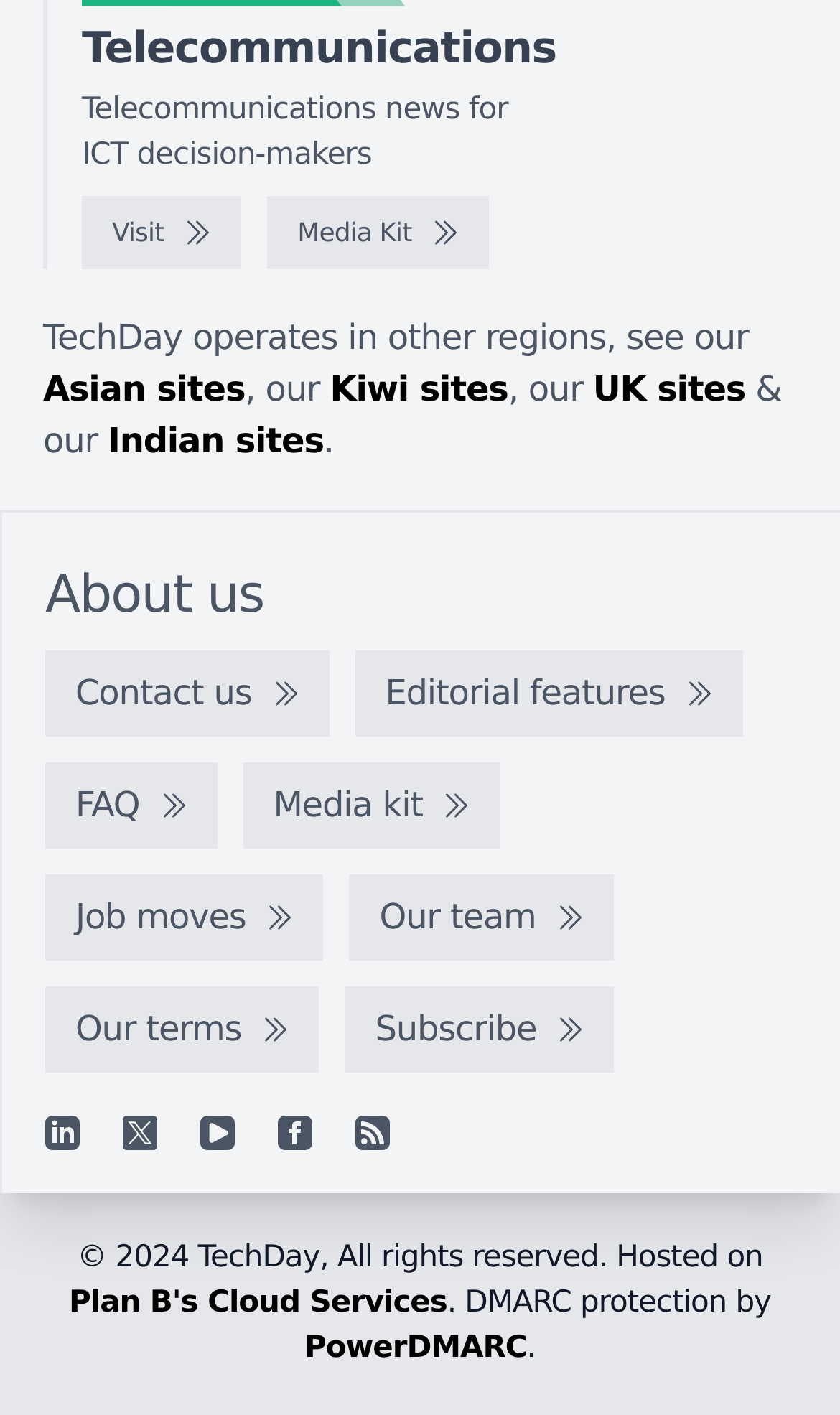Determine the bounding box coordinates for the area that should be clicked to carry out the following instruction: "Contact us".

[0.054, 0.459, 0.392, 0.52]